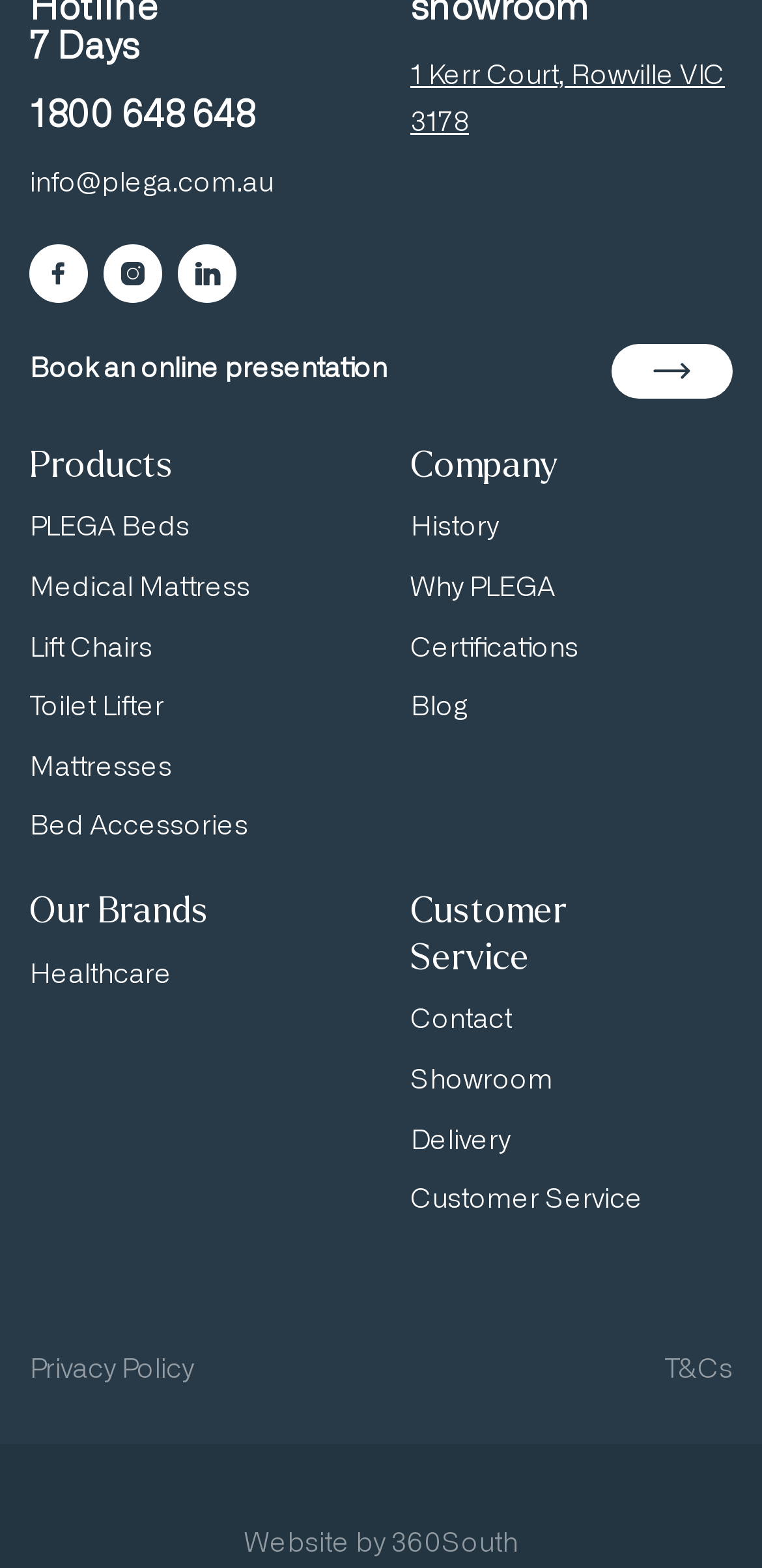Locate the bounding box coordinates of the element that should be clicked to fulfill the instruction: "Contact PLEGA via email".

[0.038, 0.105, 0.359, 0.125]